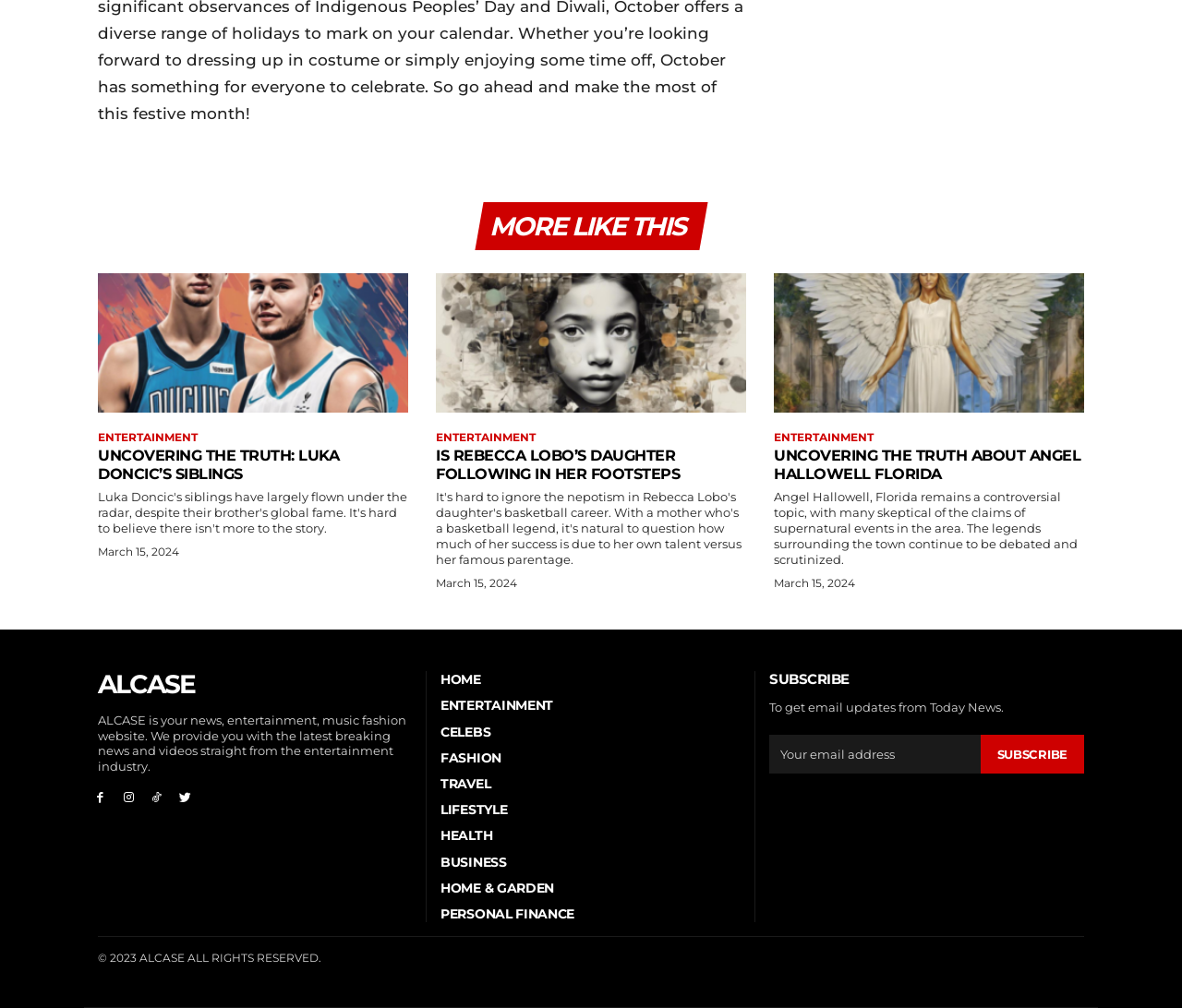Please find the bounding box coordinates for the clickable element needed to perform this instruction: "Click on 'HOME'".

[0.373, 0.666, 0.627, 0.683]